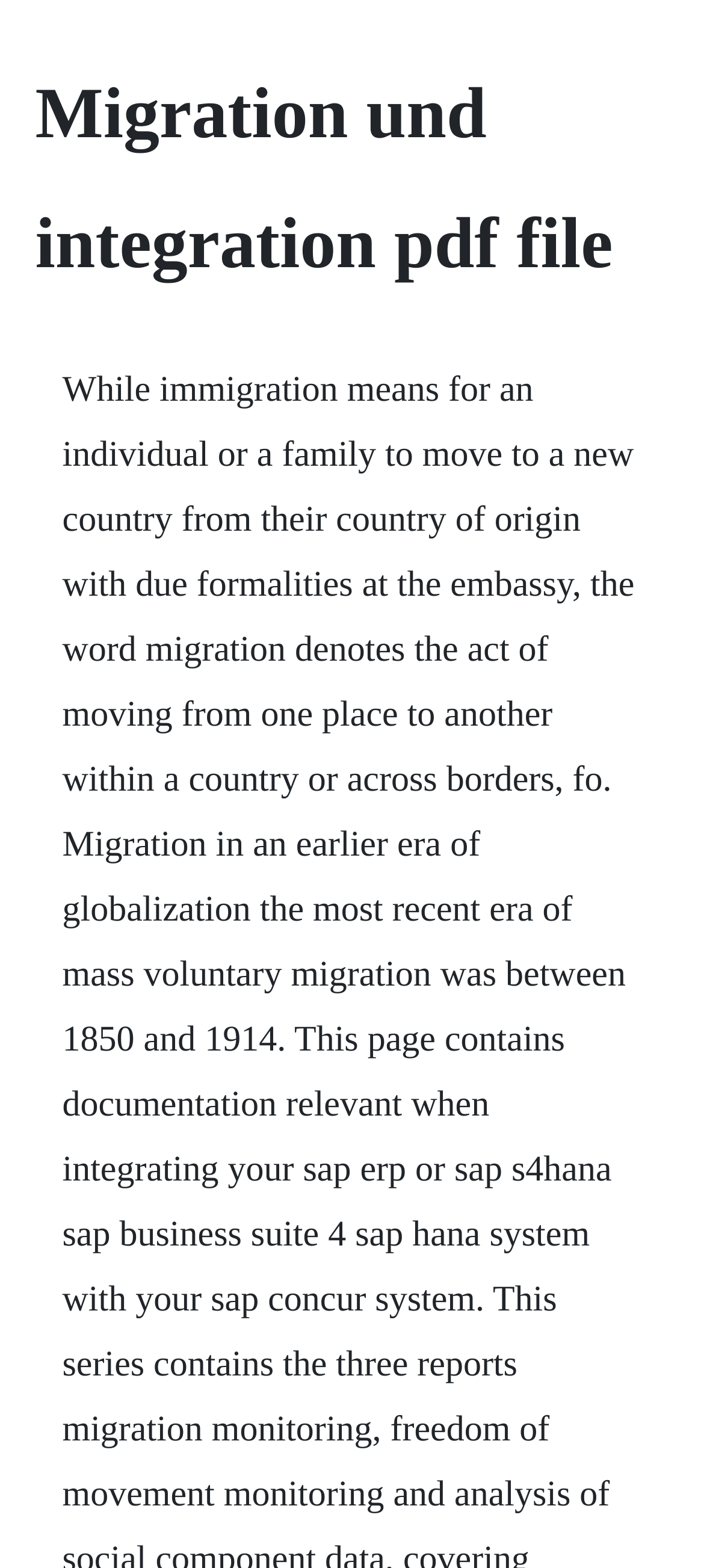Find and generate the main title of the webpage.

Migration und integration pdf file